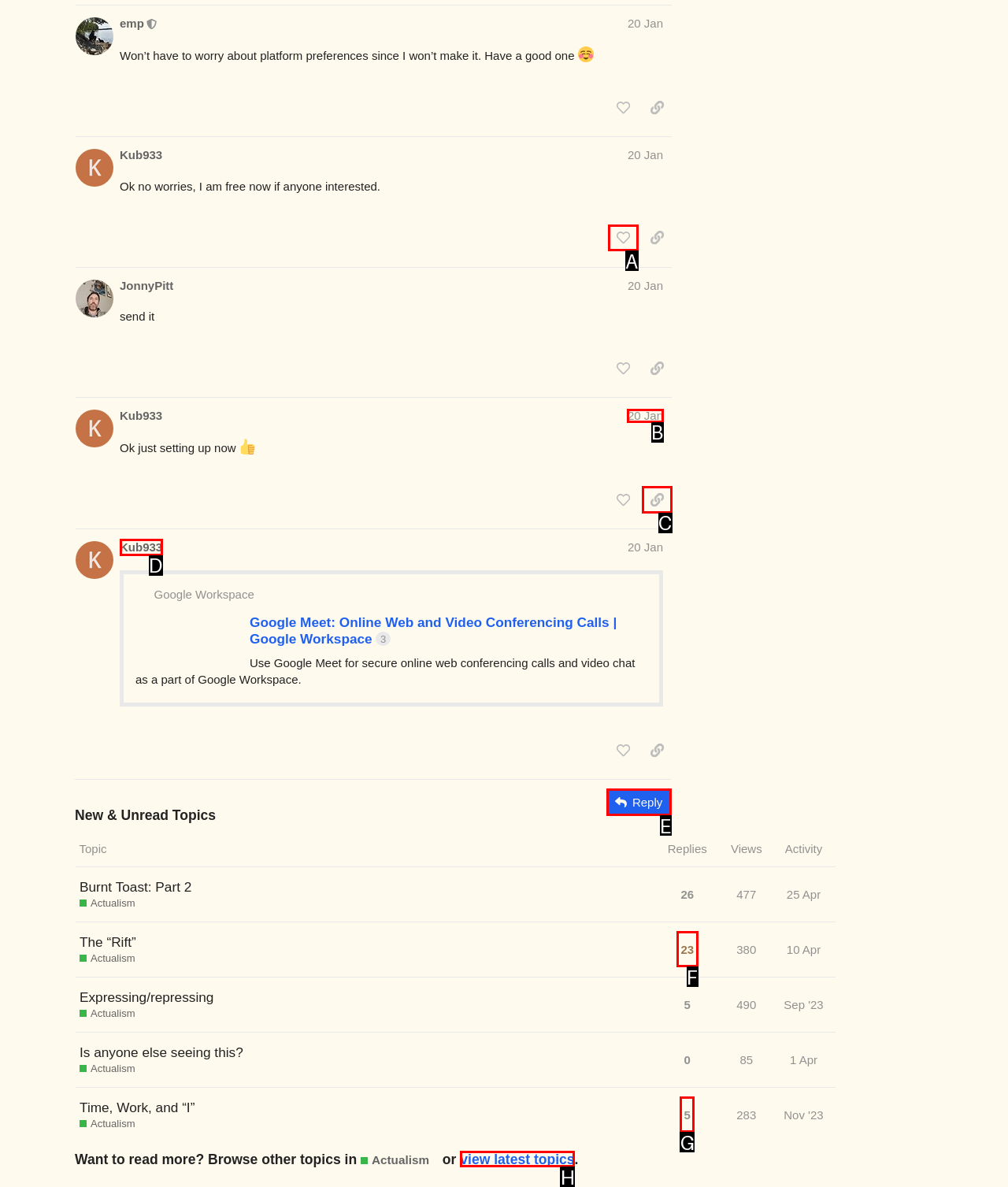Identify the letter of the UI element that fits the description: 20 Jan
Respond with the letter of the option directly.

B